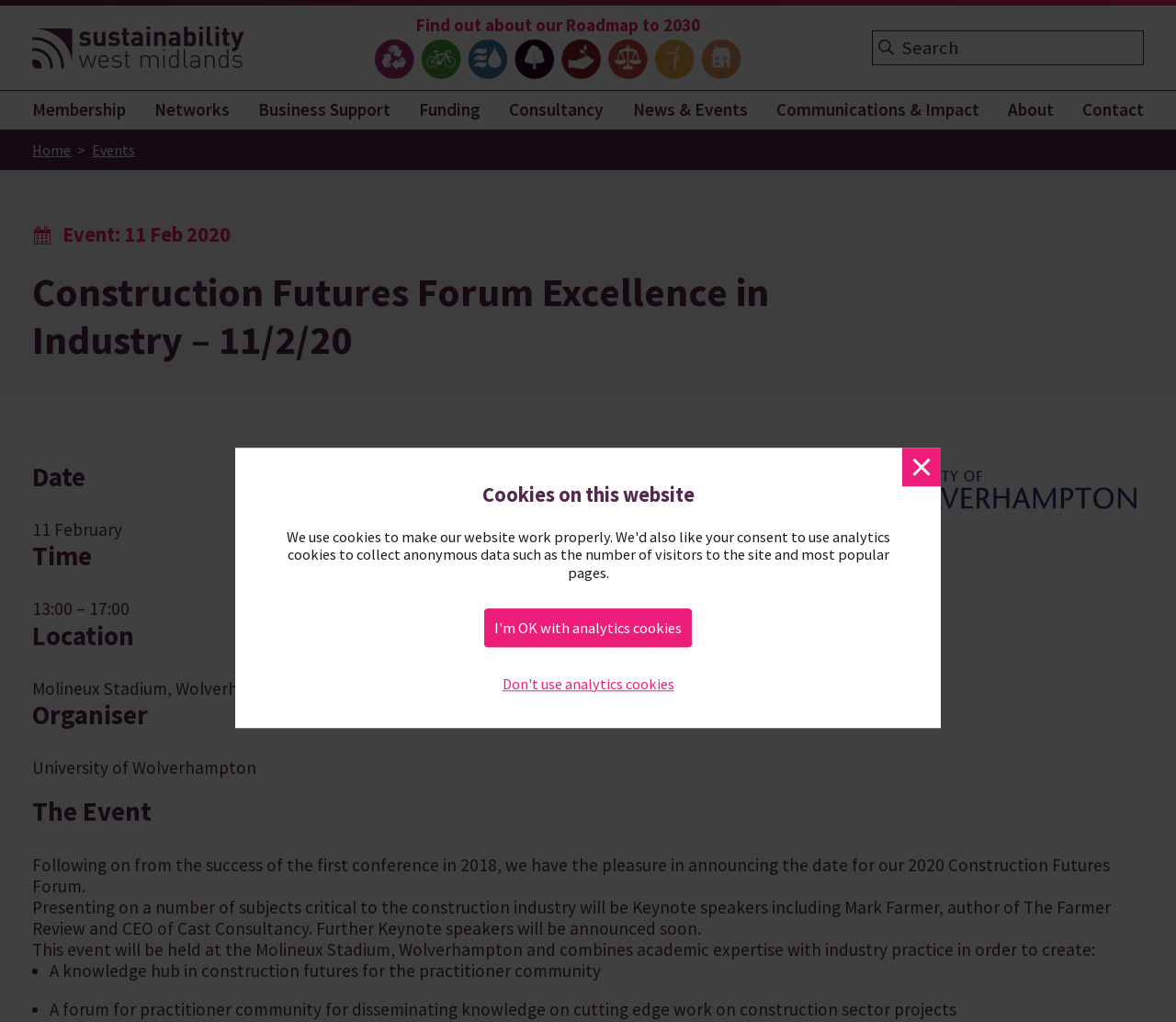Can you pinpoint the bounding box coordinates for the clickable element required for this instruction: "Search for something"? The coordinates should be four float numbers between 0 and 1, i.e., [left, top, right, bottom].

[0.742, 0.03, 0.972, 0.063]